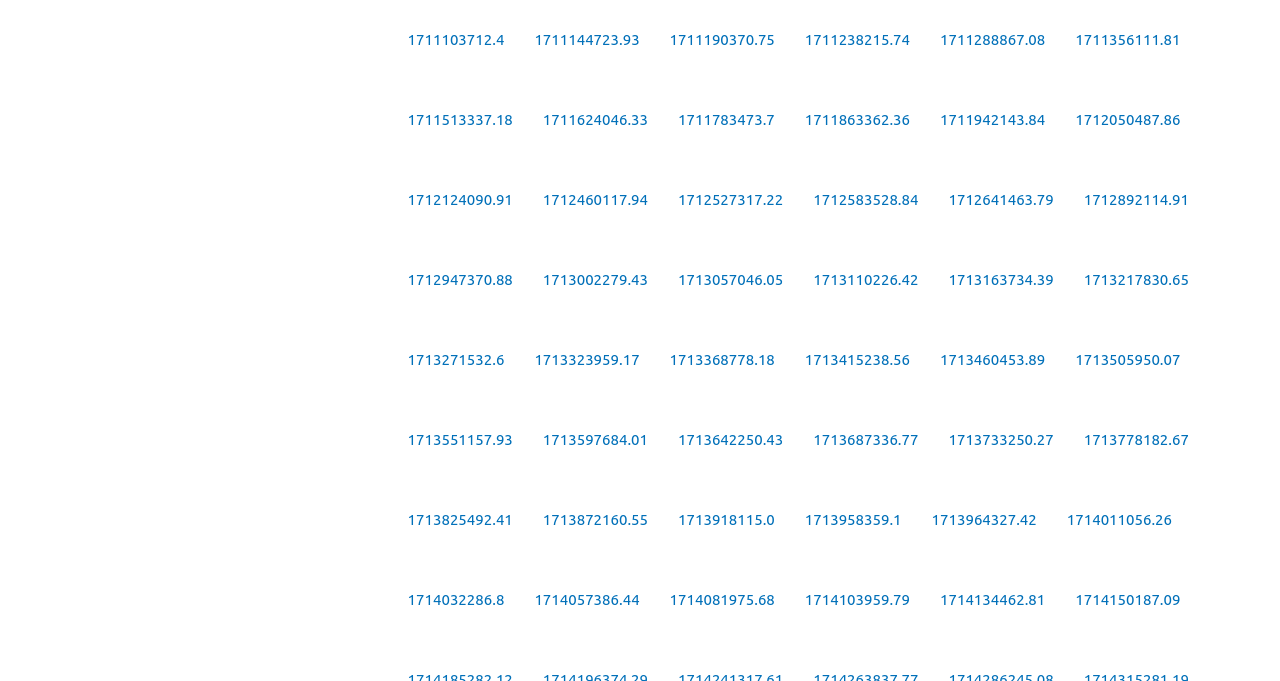Identify the bounding box coordinates for the element you need to click to achieve the following task: "click the first article link". Provide the bounding box coordinates as four float numbers between 0 and 1, in the form [left, top, right, bottom].

[0.307, 0.0, 0.406, 0.117]